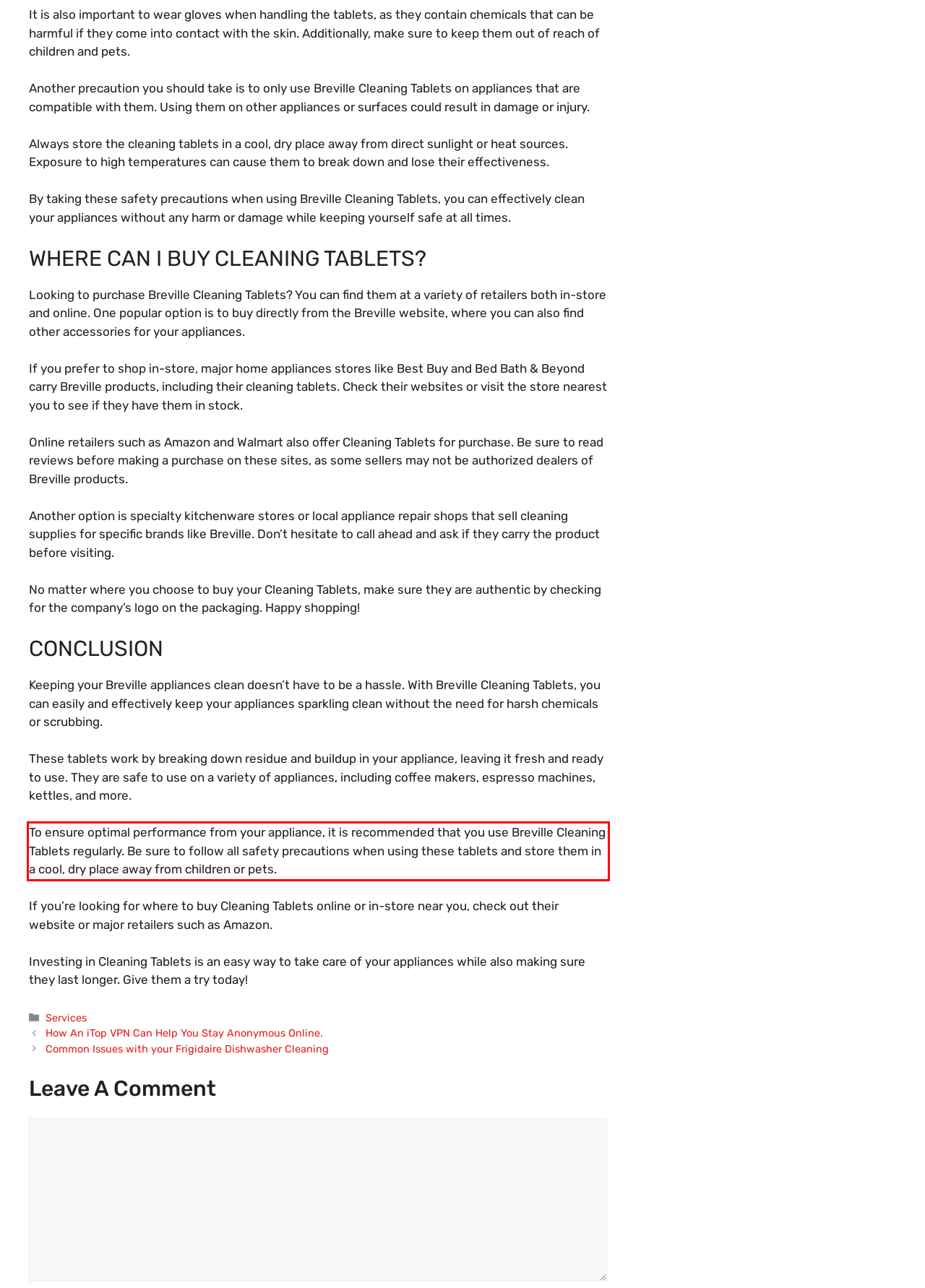Given the screenshot of the webpage, identify the red bounding box, and recognize the text content inside that red bounding box.

To ensure optimal performance from your appliance, it is recommended that you use Breville Cleaning Tablets regularly. Be sure to follow all safety precautions when using these tablets and store them in a cool, dry place away from children or pets.